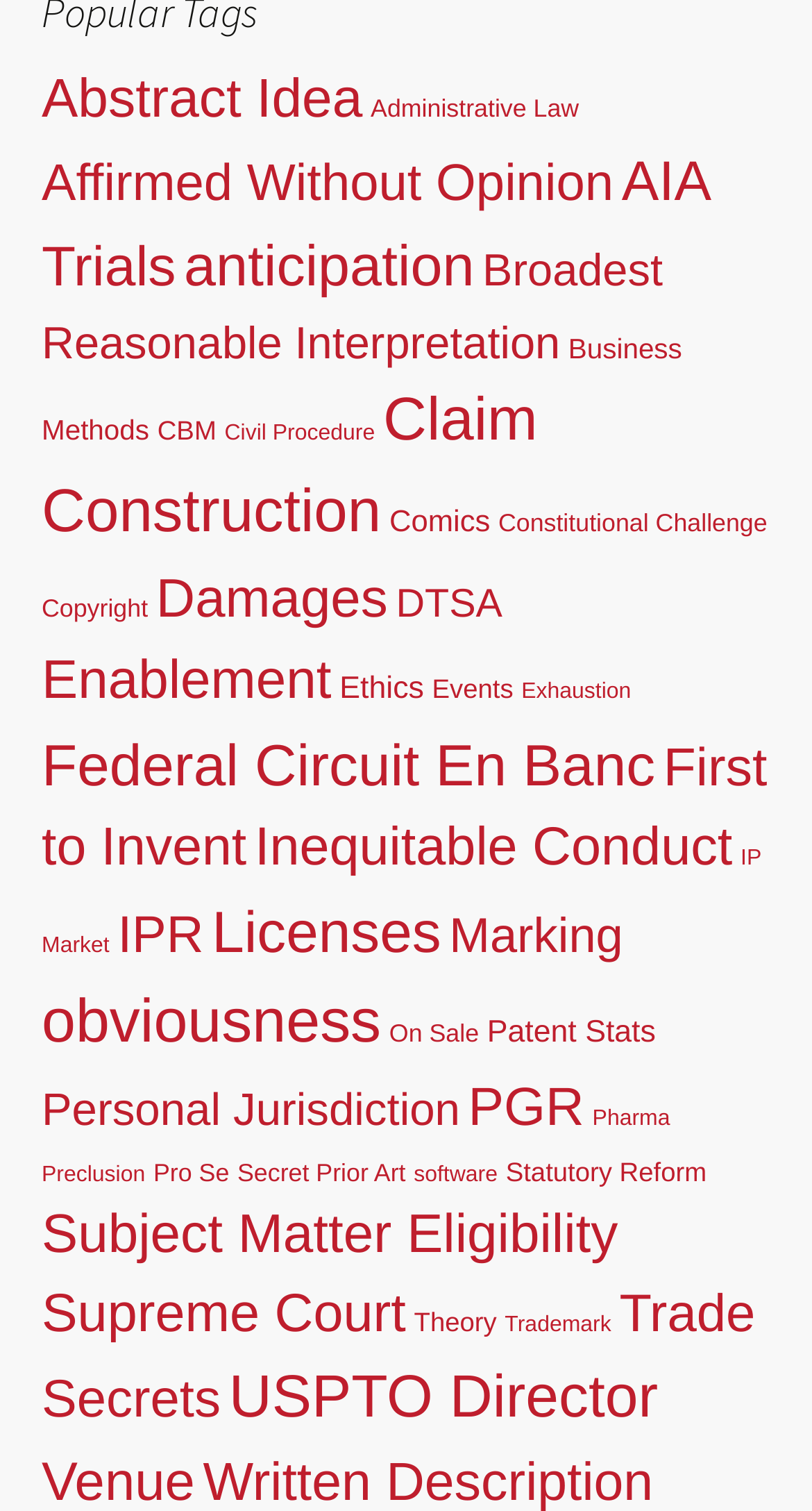Find the bounding box coordinates of the clickable area required to complete the following action: "Browse Subject Matter Eligibility".

[0.051, 0.795, 0.761, 0.836]